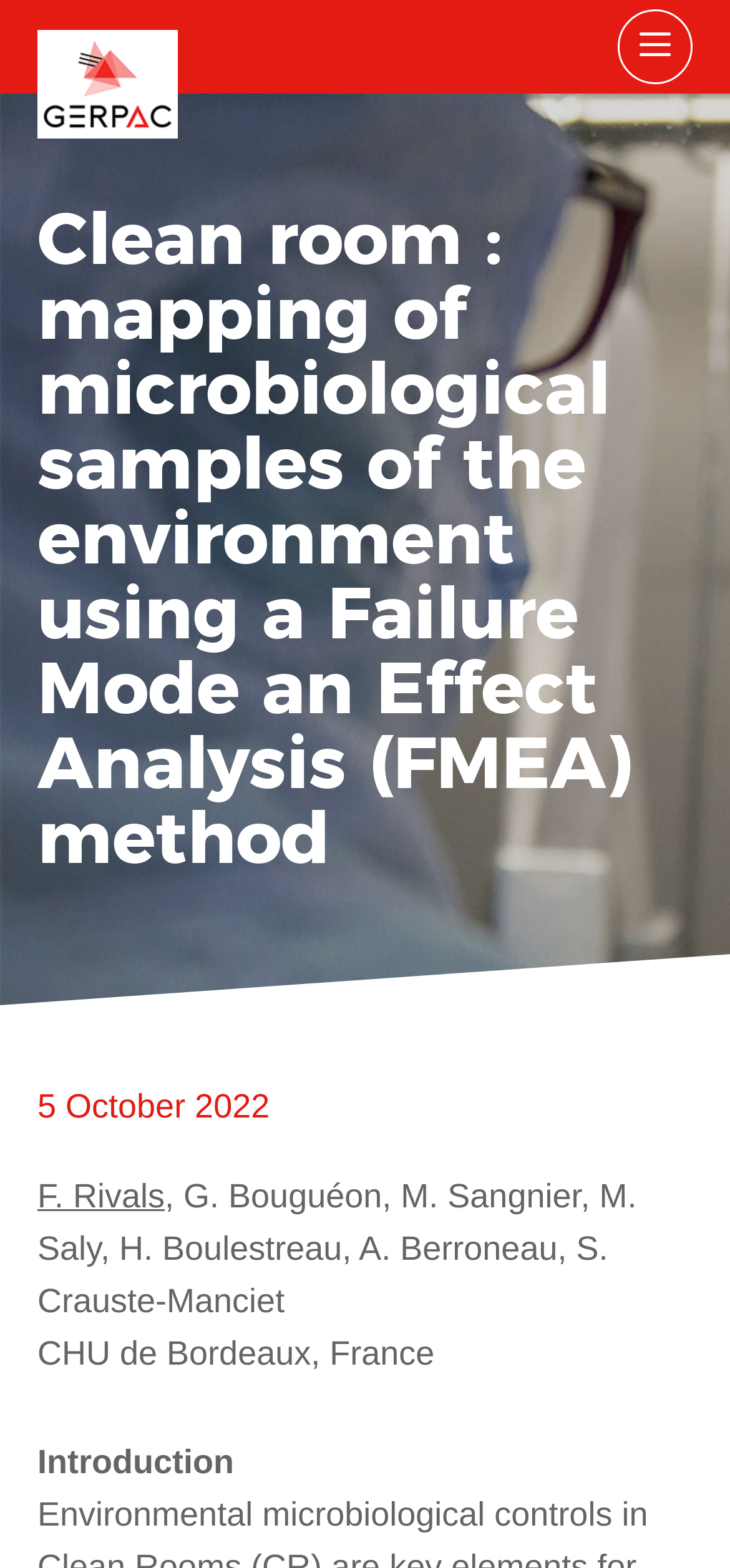Give an in-depth explanation of the webpage layout and content.

The webpage appears to be a research article or academic paper about mapping microbiological samples in a clean room using a Failure Mode and Effect Analysis (FMEA) method. 

At the top left of the page, there is a link to "GERPAC". Below this link, the title of the article "Clean room : mapping of microbiological samples of the environment using a Failure Mode an Effect Analysis (FMEA) method" is displayed as a heading, taking up most of the width of the page. 

On the top right of the page, the date "5 October 2022" is shown. Below this date, the authors of the article, "F. Rivals" and others, are listed. Their affiliations, "CHU de Bordeaux, France", are also provided. 

Further down the page, a section titled "Introduction" is found.